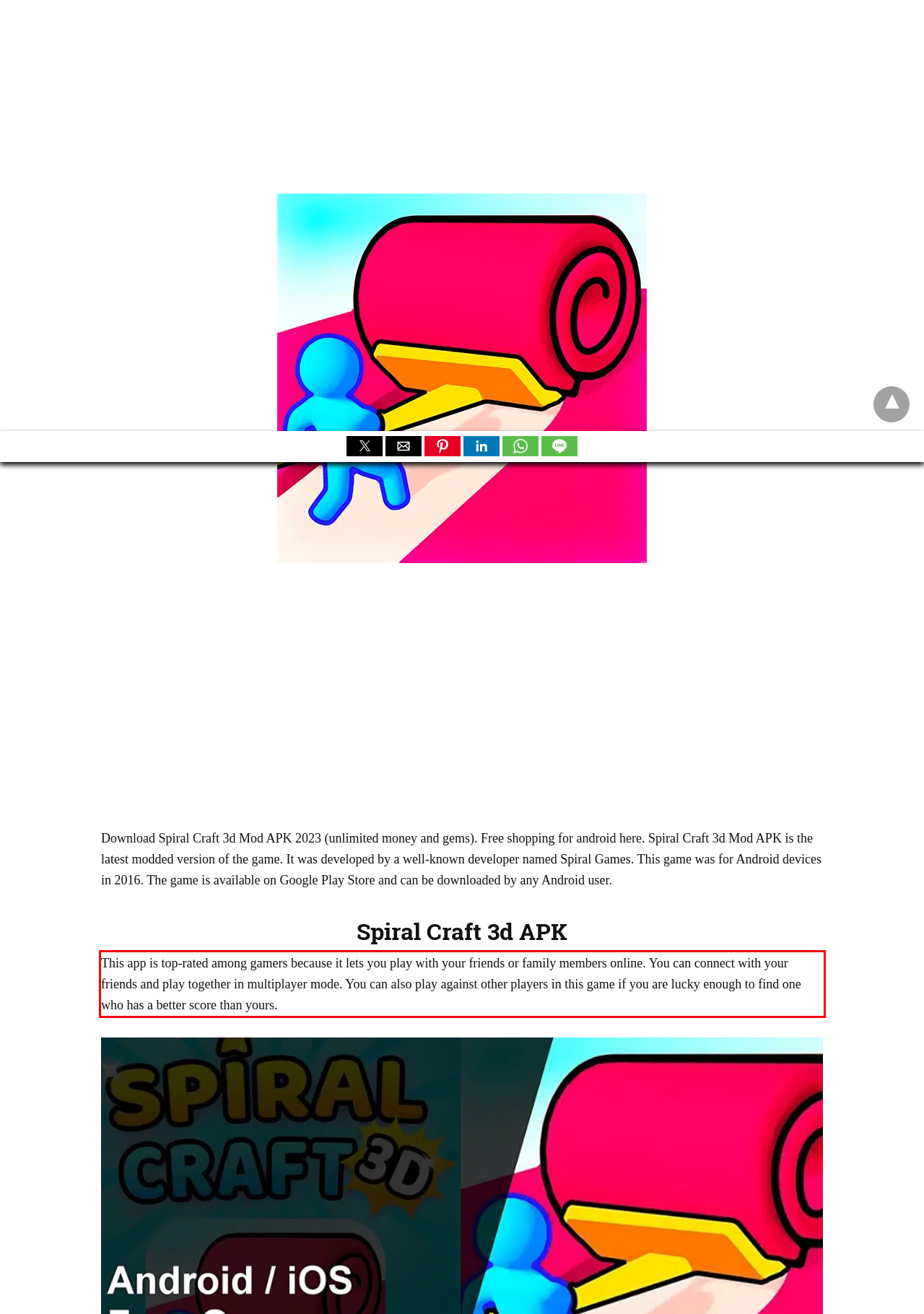Analyze the screenshot of the webpage and extract the text from the UI element that is inside the red bounding box.

This app is top-rated among gamers because it lets you play with your friends or family members online. You can connect with your friends and play together in multiplayer mode. You can also play against other players in this game if you are lucky enough to find one who has a better score than yours.